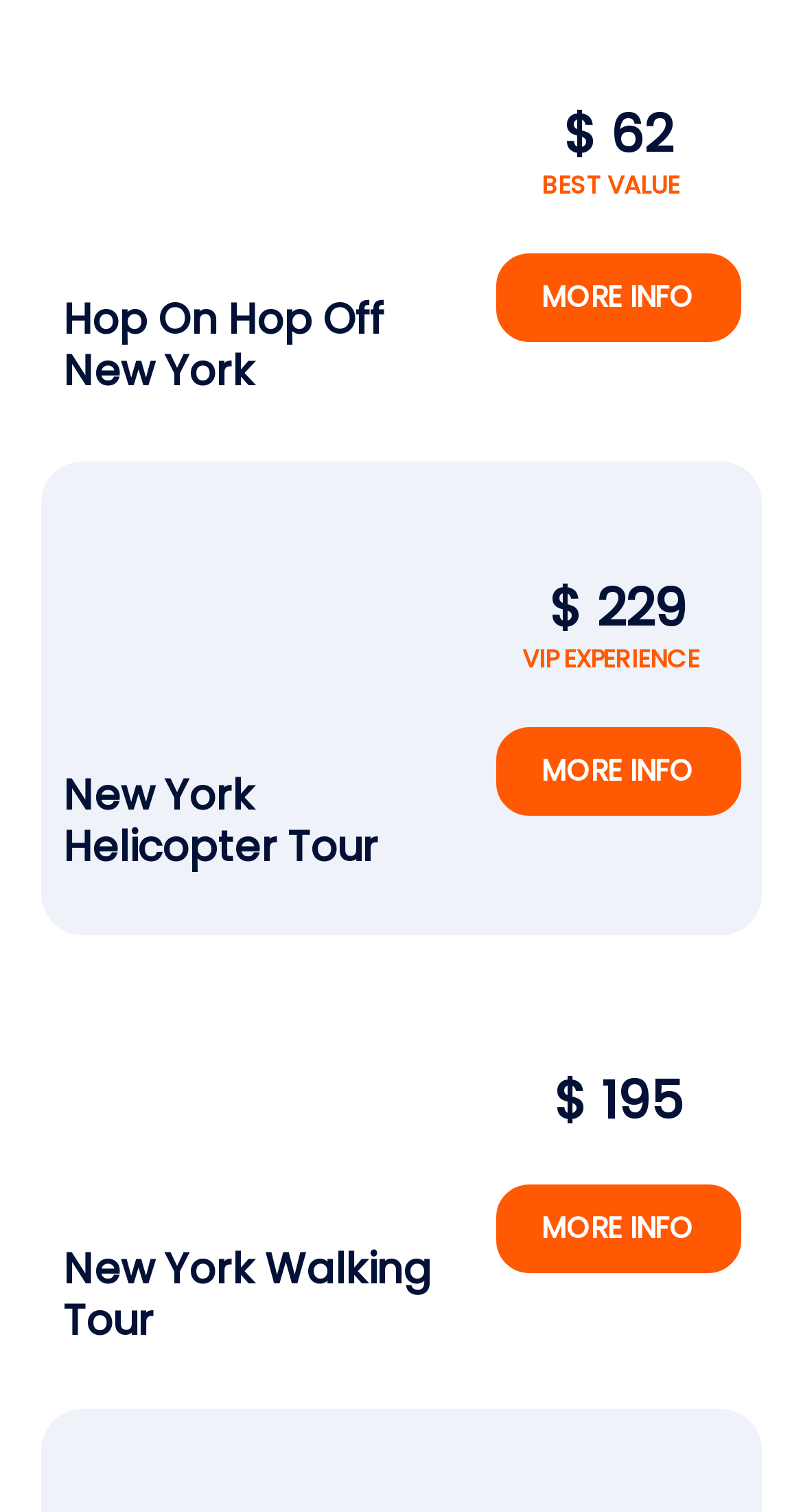What is the name of the third tour option?
Using the image as a reference, answer with just one word or a short phrase.

New York Walking Tour